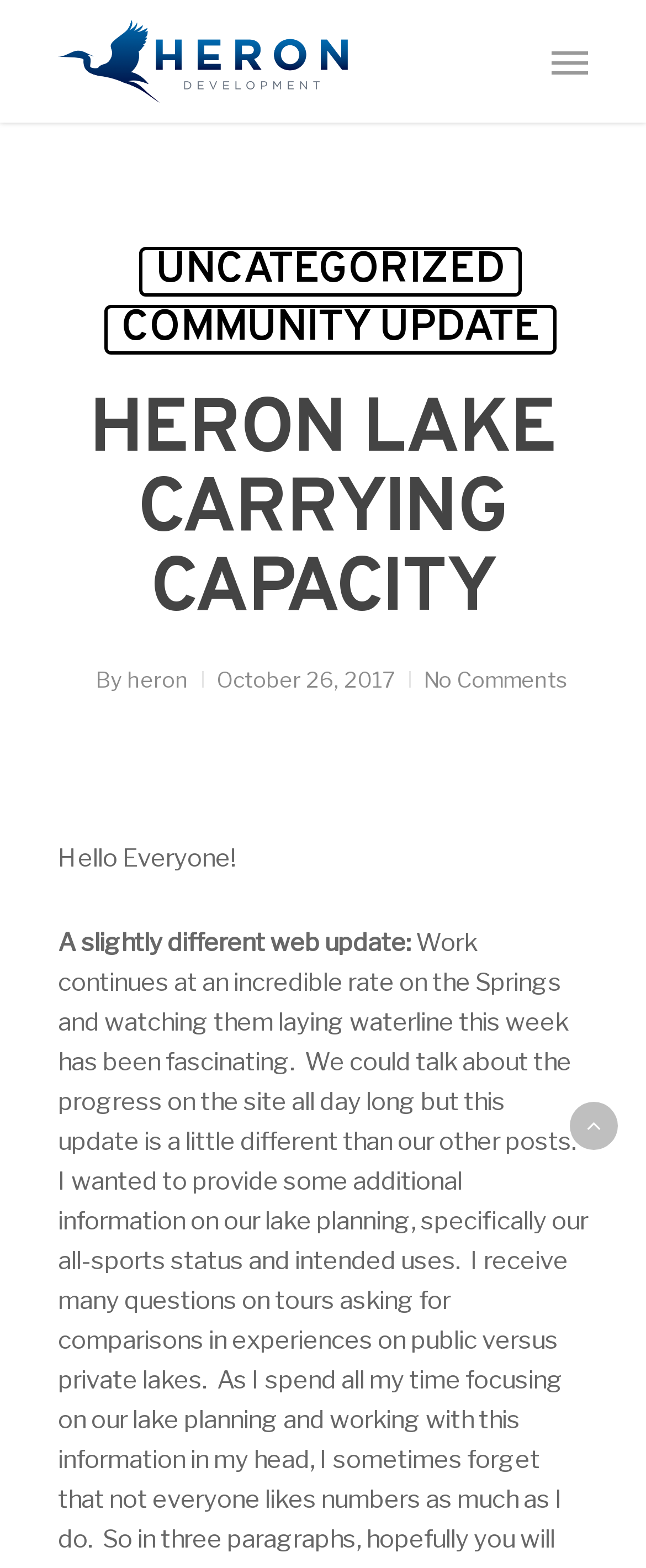Identify the title of the webpage and provide its text content.

HERON LAKE CARRYING CAPACITY